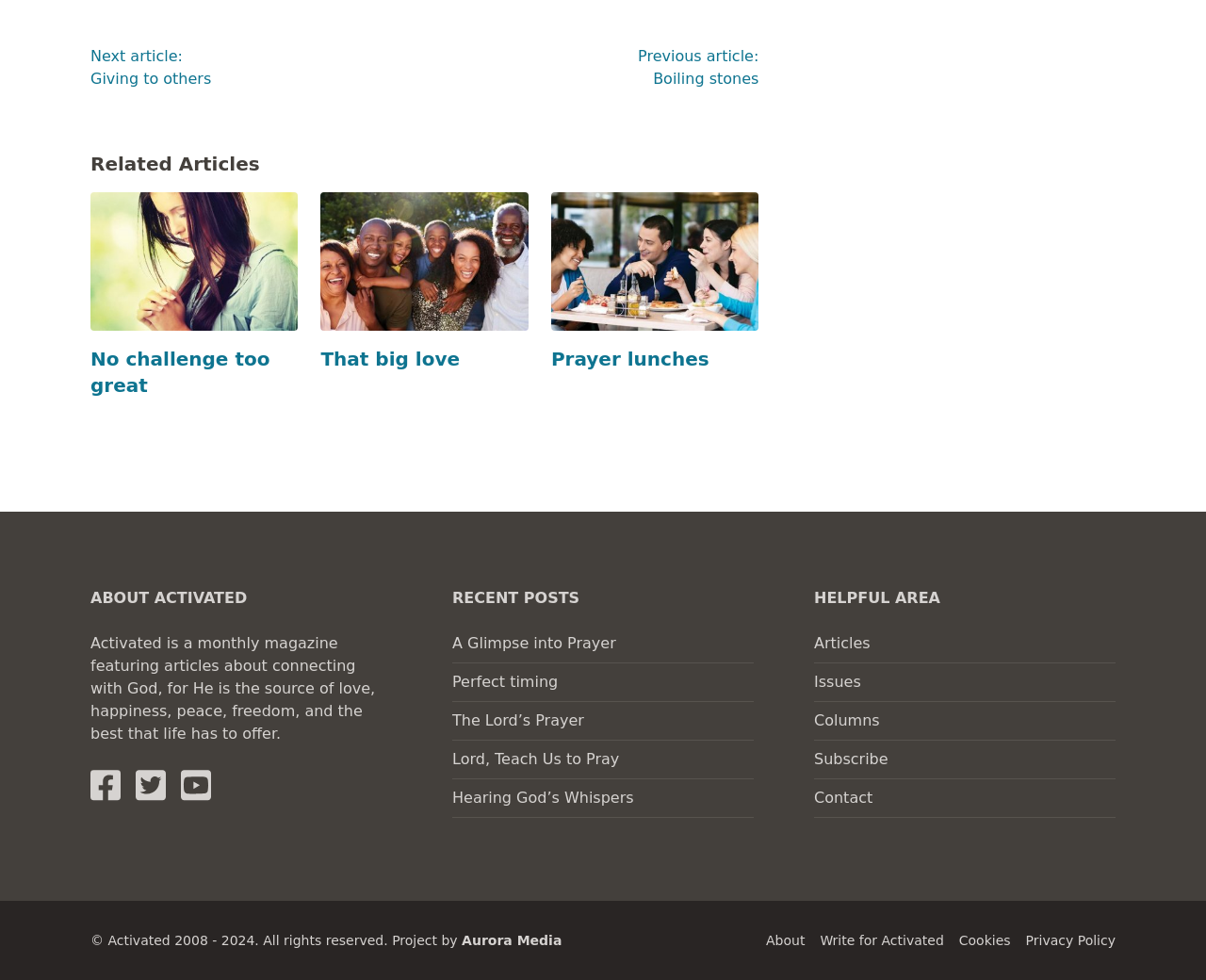What social media platforms can I find Activated on?
Please provide a comprehensive and detailed answer to the question.

I found the answer by looking at the links provided in the 'ABOUT ACTIVATED' section, which include 'Go to Activated facebook page', 'Go to Activated Tweeter page', and 'Go to Activated Youtube channel'. This suggests that Activated has a presence on these three social media platforms.